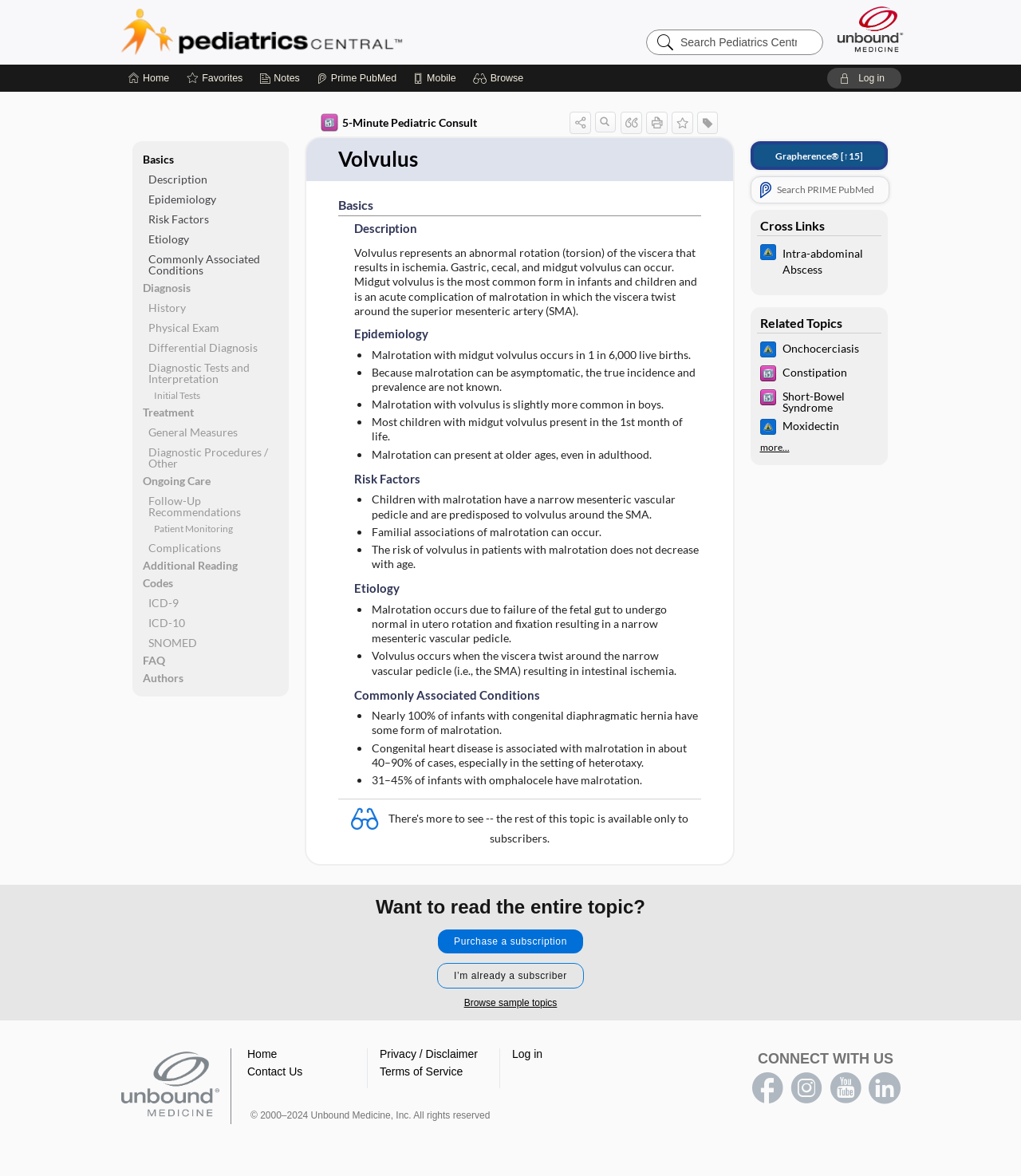Locate the bounding box coordinates of the area to click to fulfill this instruction: "View Sharing Options". The bounding box should be presented as four float numbers between 0 and 1, in the order [left, top, right, bottom].

[0.557, 0.095, 0.579, 0.112]